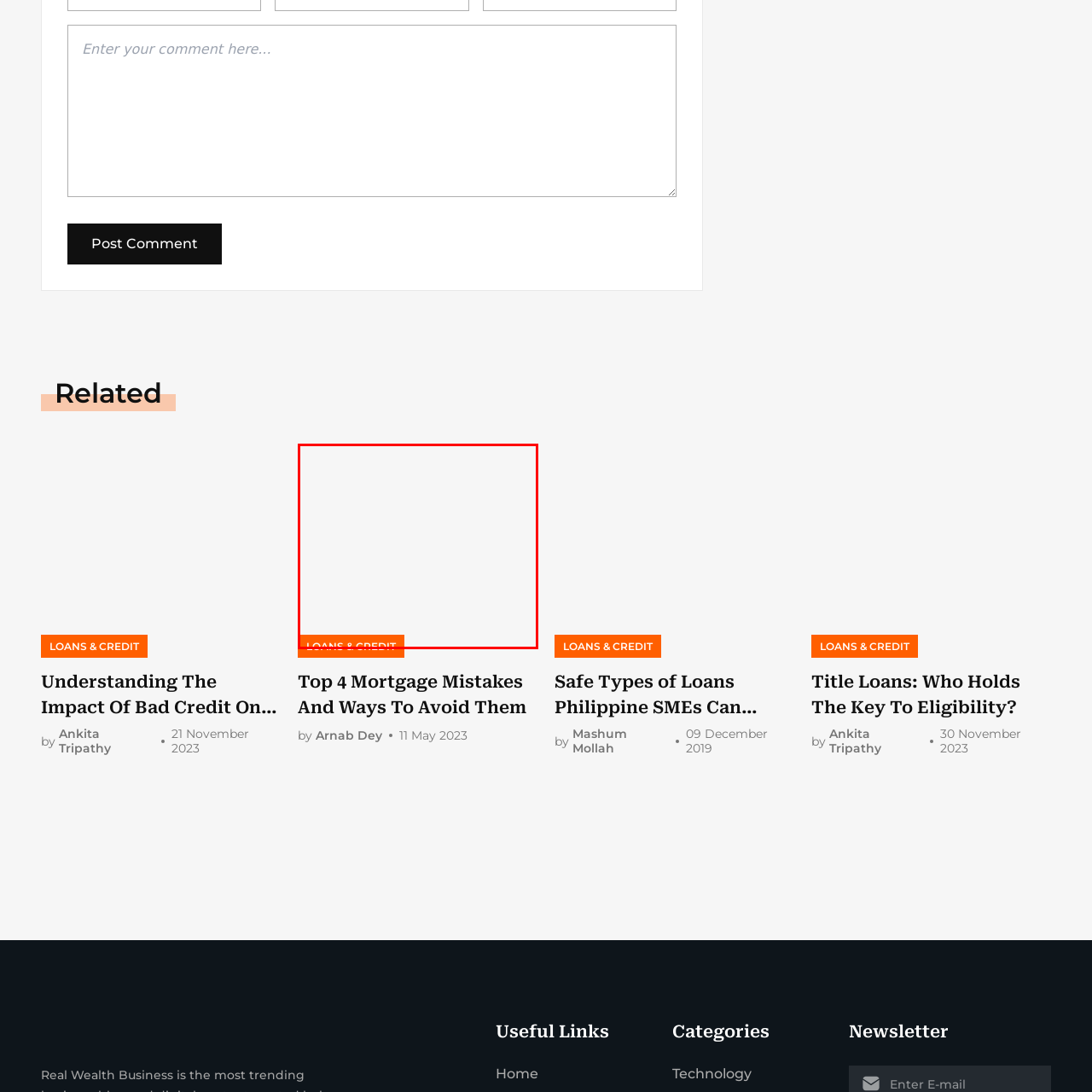Concentrate on the image highlighted by the red boundary and deliver a detailed answer to the following question, using the information from the image:
What topic does the image cater to?

The image caters to the topic of financial literacy, specifically focusing on loans and credit management, as inferred from the caption's description of the image's layout and purpose.